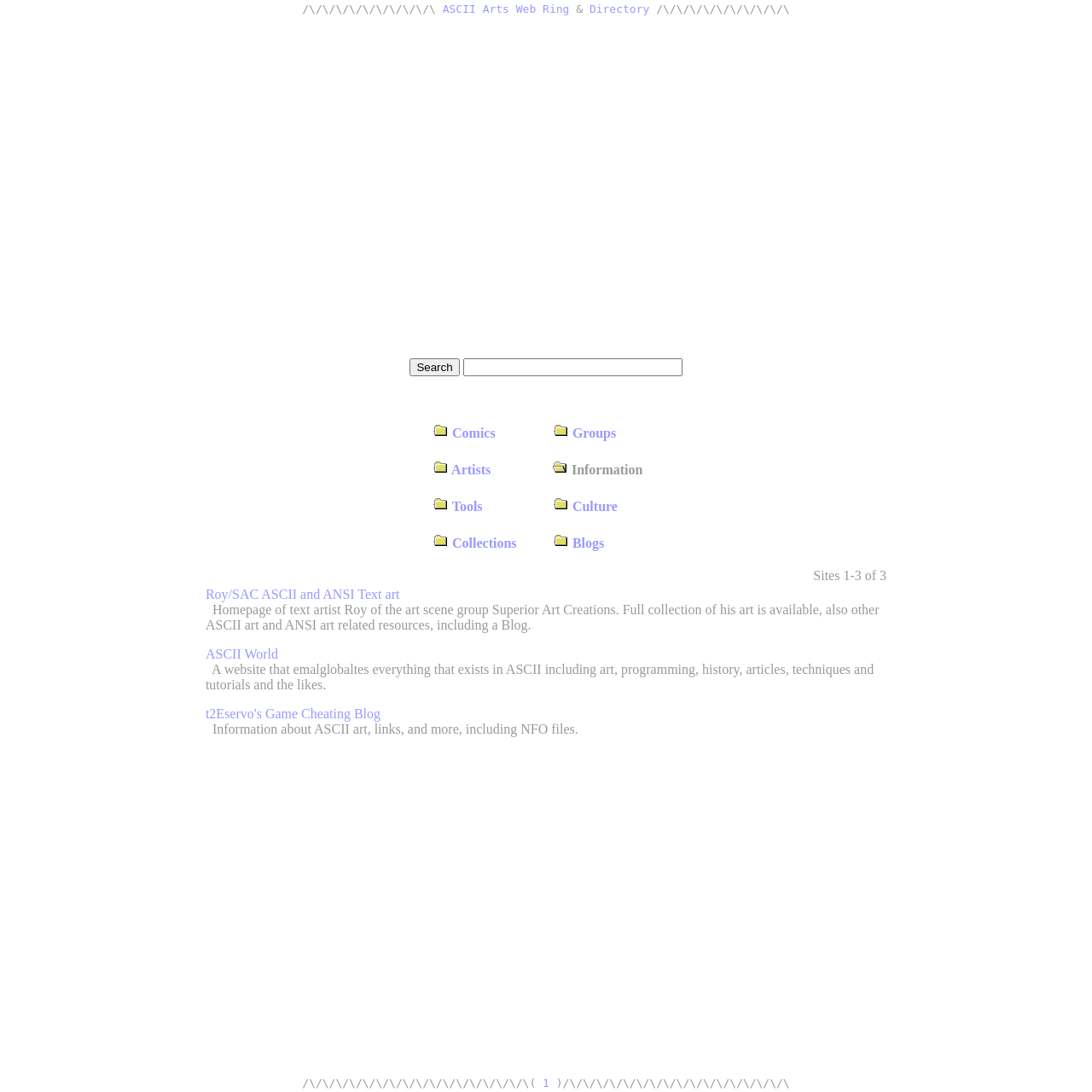Identify the bounding box coordinates for the element you need to click to achieve the following task: "Visit ASCII Arts Web Ring". The coordinates must be four float values ranging from 0 to 1, formatted as [left, top, right, bottom].

[0.405, 0.002, 0.521, 0.014]